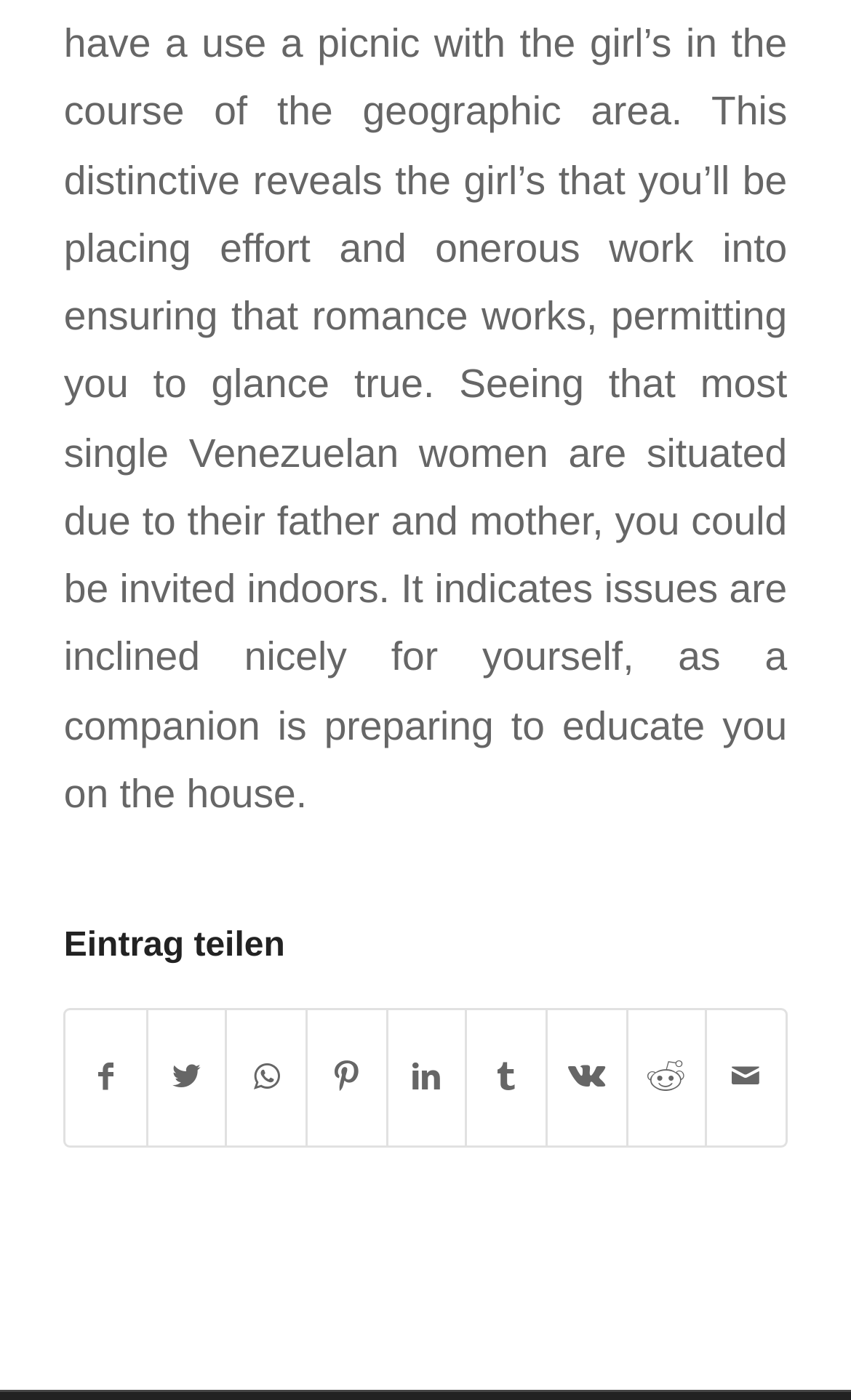What is the position of the 'Teilen auf Facebook' link?
Based on the visual information, provide a detailed and comprehensive answer.

The 'Teilen auf Facebook' link is located at the top-left position on the webpage, with its bounding box coordinates being [0.078, 0.722, 0.171, 0.818].